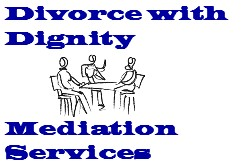Look at the image and give a detailed response to the following question: How many individuals are seated around the table?

The caption describes a simple, hand-drawn illustration of three individuals seated around a table, engaged in discussion, symbolizing collaboration and communication during the mediation process.